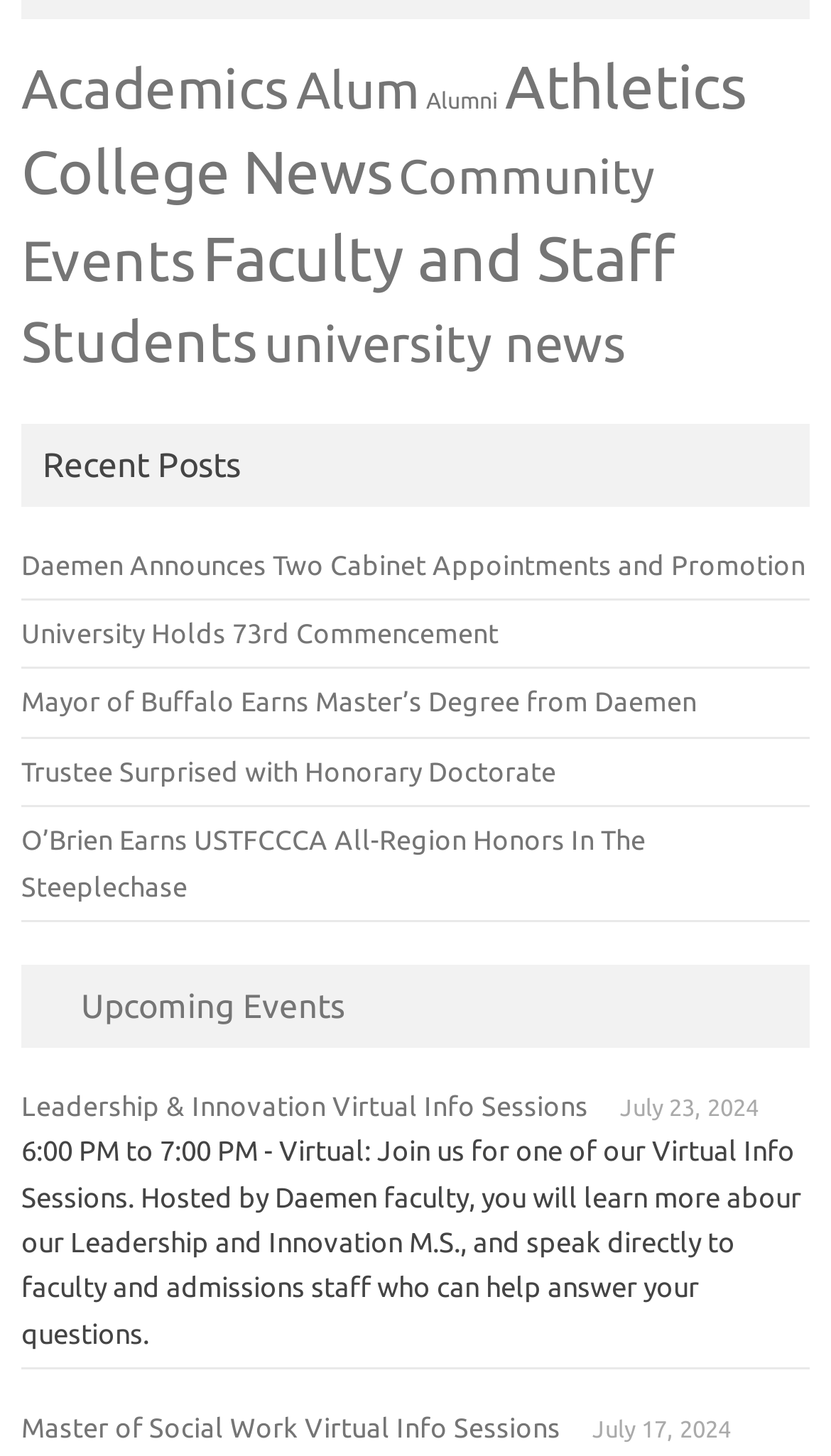Locate the bounding box of the UI element described in the following text: "University Holds 73rd Commencement".

[0.026, 0.424, 0.6, 0.445]